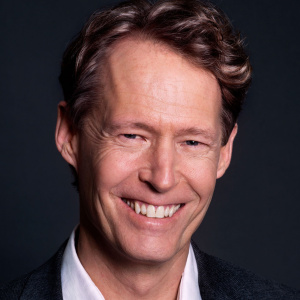What color is Alan AtKisson's blazer?
Based on the image, answer the question with as much detail as possible.

The caption states that Alan AtKisson is dressed in a black blazer over a white shirt, which clearly indicates the color of his blazer.